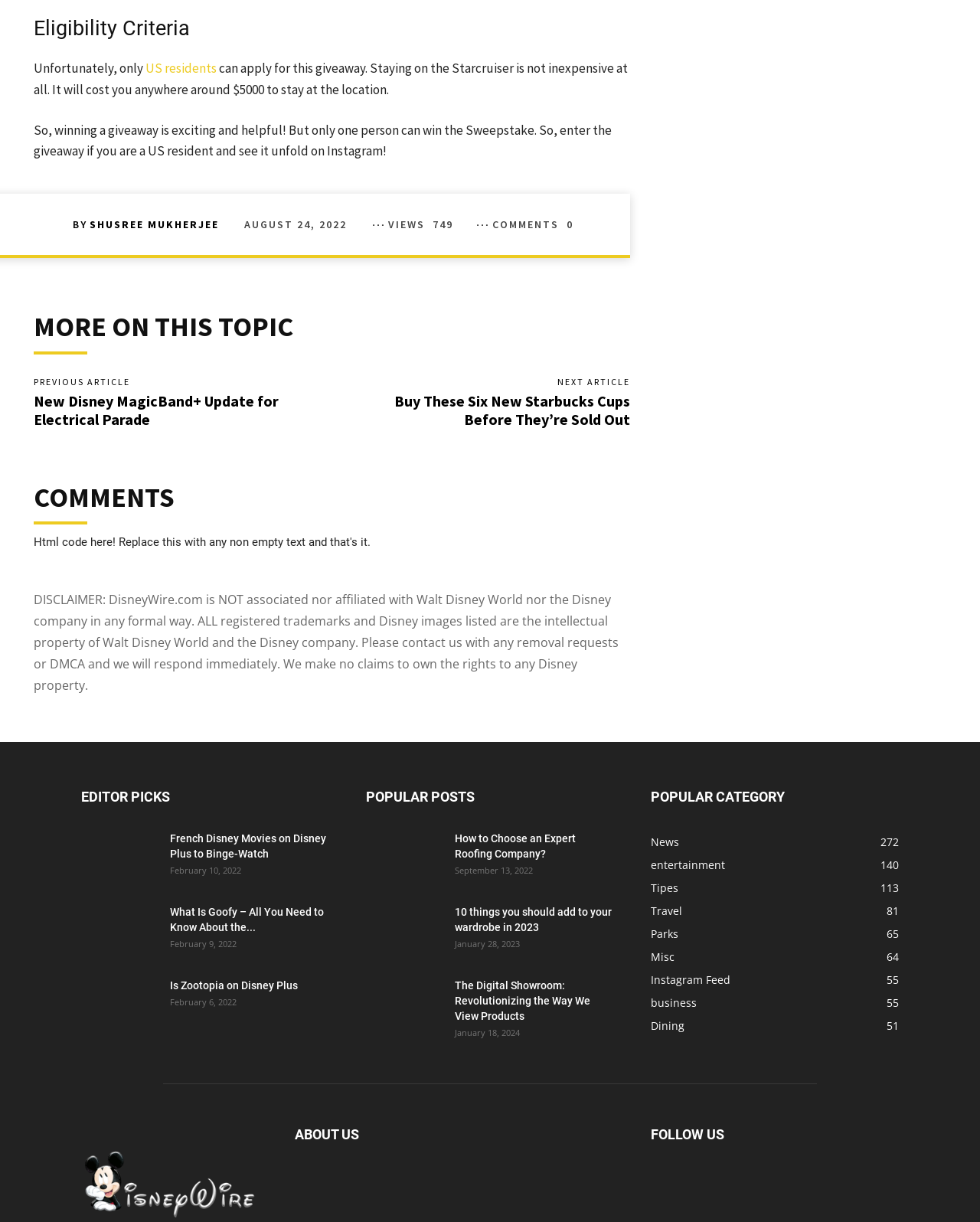Give a one-word or phrase response to the following question: How much does it cost to stay at the Starcruiser?

$5000